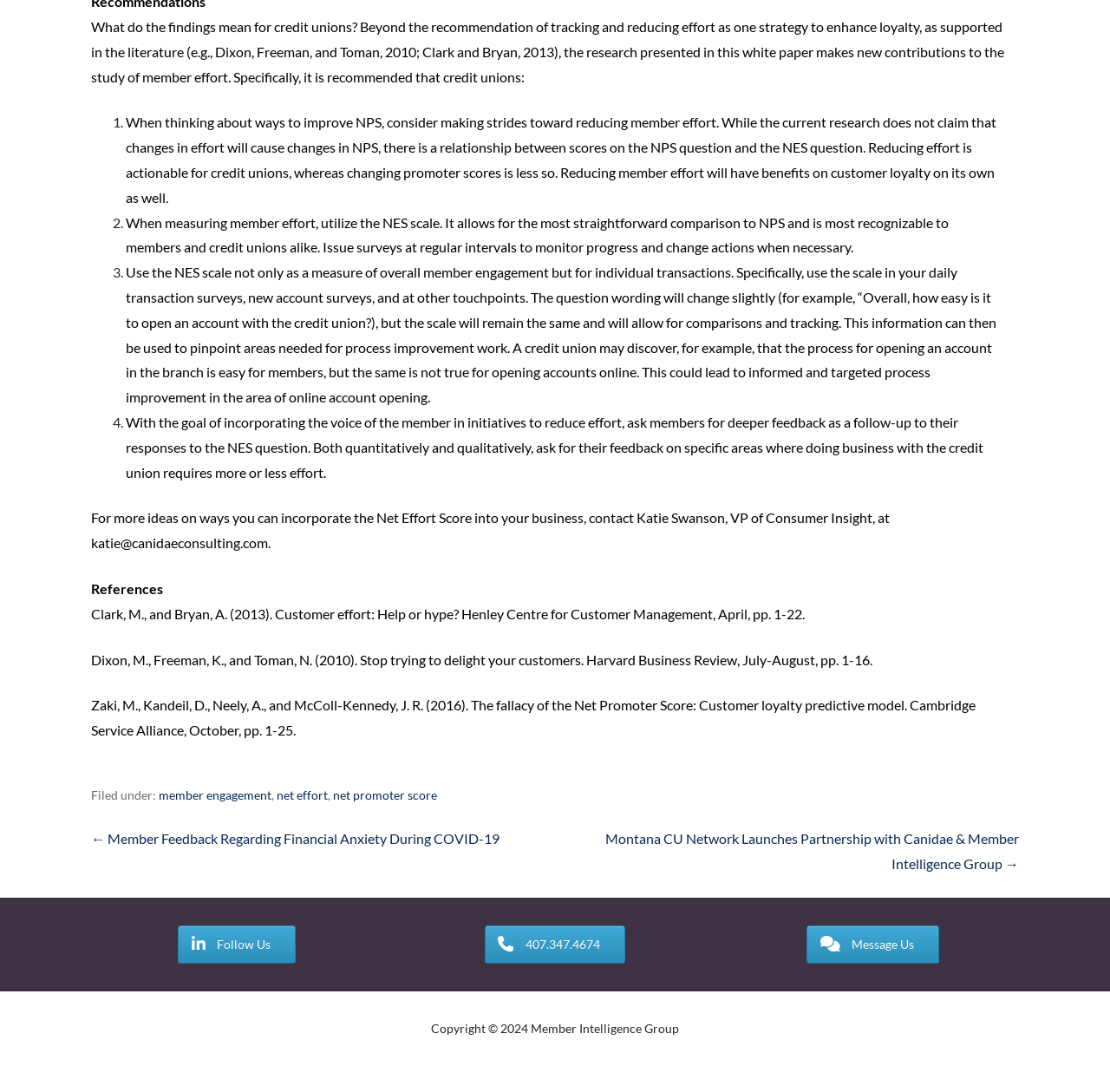What is the title of the research paper by Clark and Bryan?
Look at the image and construct a detailed response to the question.

The webpage references a research paper by Clark and Bryan, titled 'Customer effort: Help or hype?', published in the Henley Centre for Customer Management in April 2013.